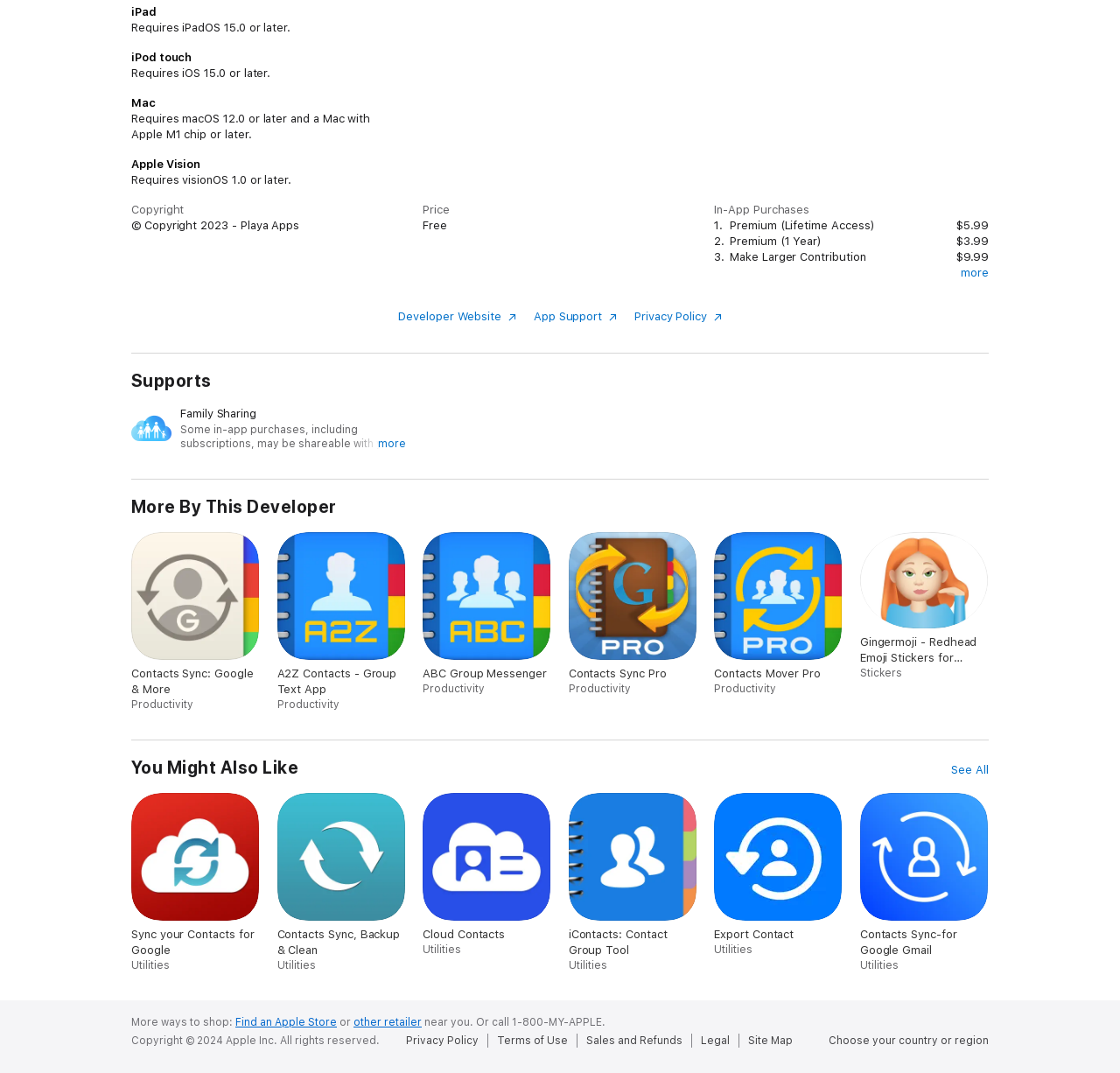Based on the element description: "ABC Group Messenger Productivity", identify the bounding box coordinates for this UI element. The coordinates must be four float numbers between 0 and 1, listed as [left, top, right, bottom].

[0.377, 0.496, 0.492, 0.648]